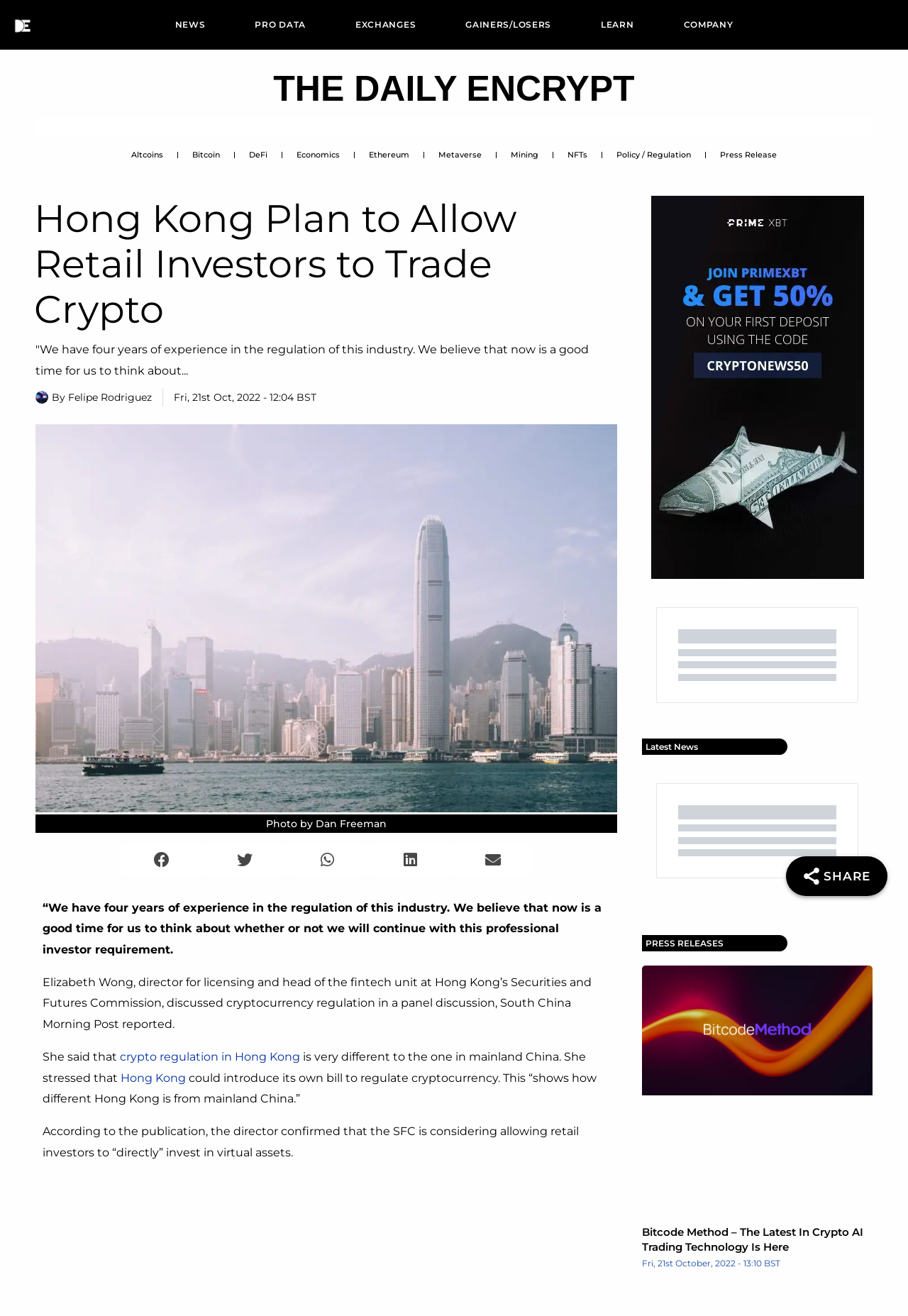What is the main image in the article?
Could you give a comprehensive explanation in response to this question?

I inferred this from the image description, which says 'Photo by Dan Freeman' and appears to be a picture of high-rise buildings.